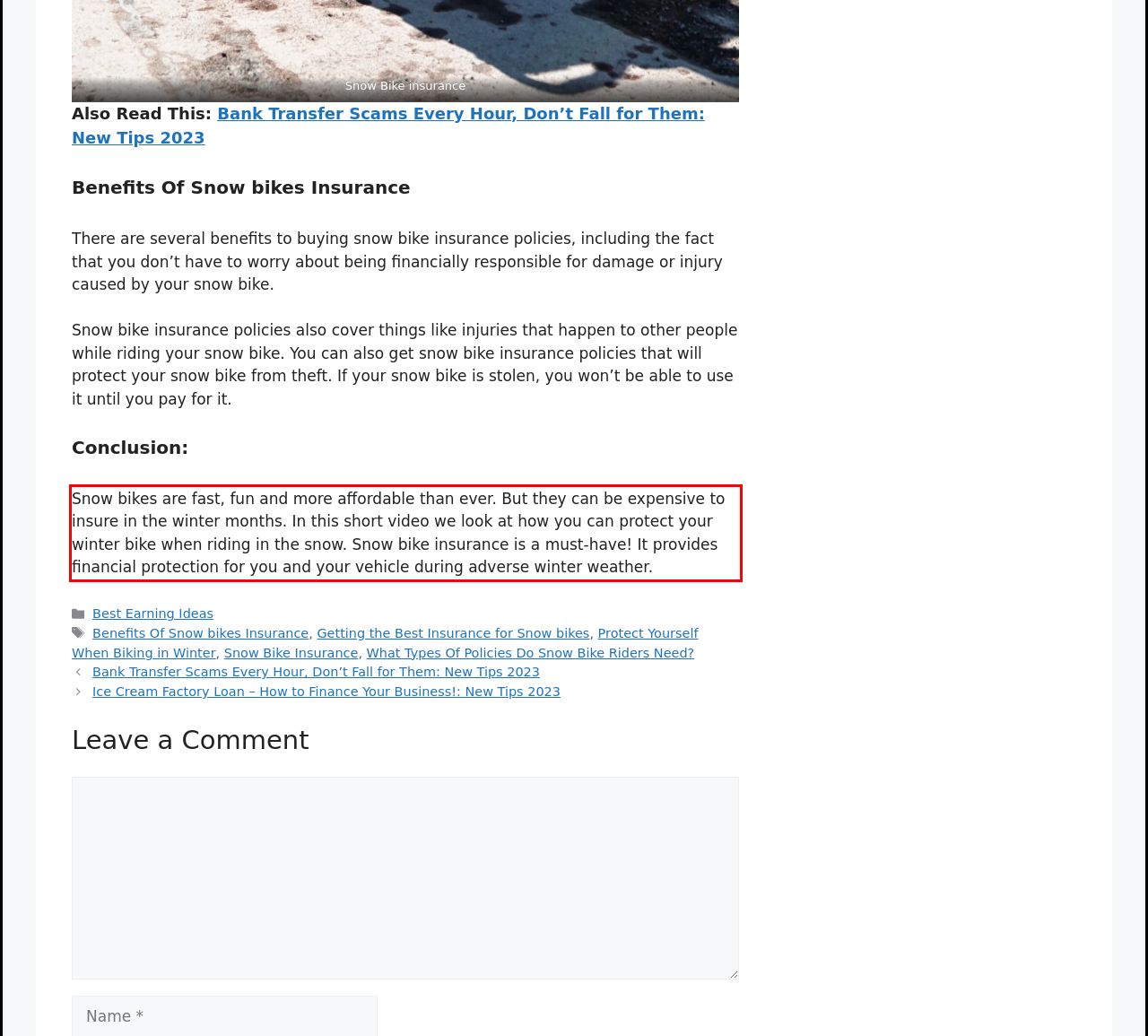Identify the text inside the red bounding box on the provided webpage screenshot by performing OCR.

Snow bikes are fast, fun and more affordable than ever. But they can be expensive to insure in the winter months. In this short video we look at how you can protect your winter bike when riding in the snow. Snow bike insurance is a must-have! It provides financial protection for you and your vehicle during adverse winter weather.